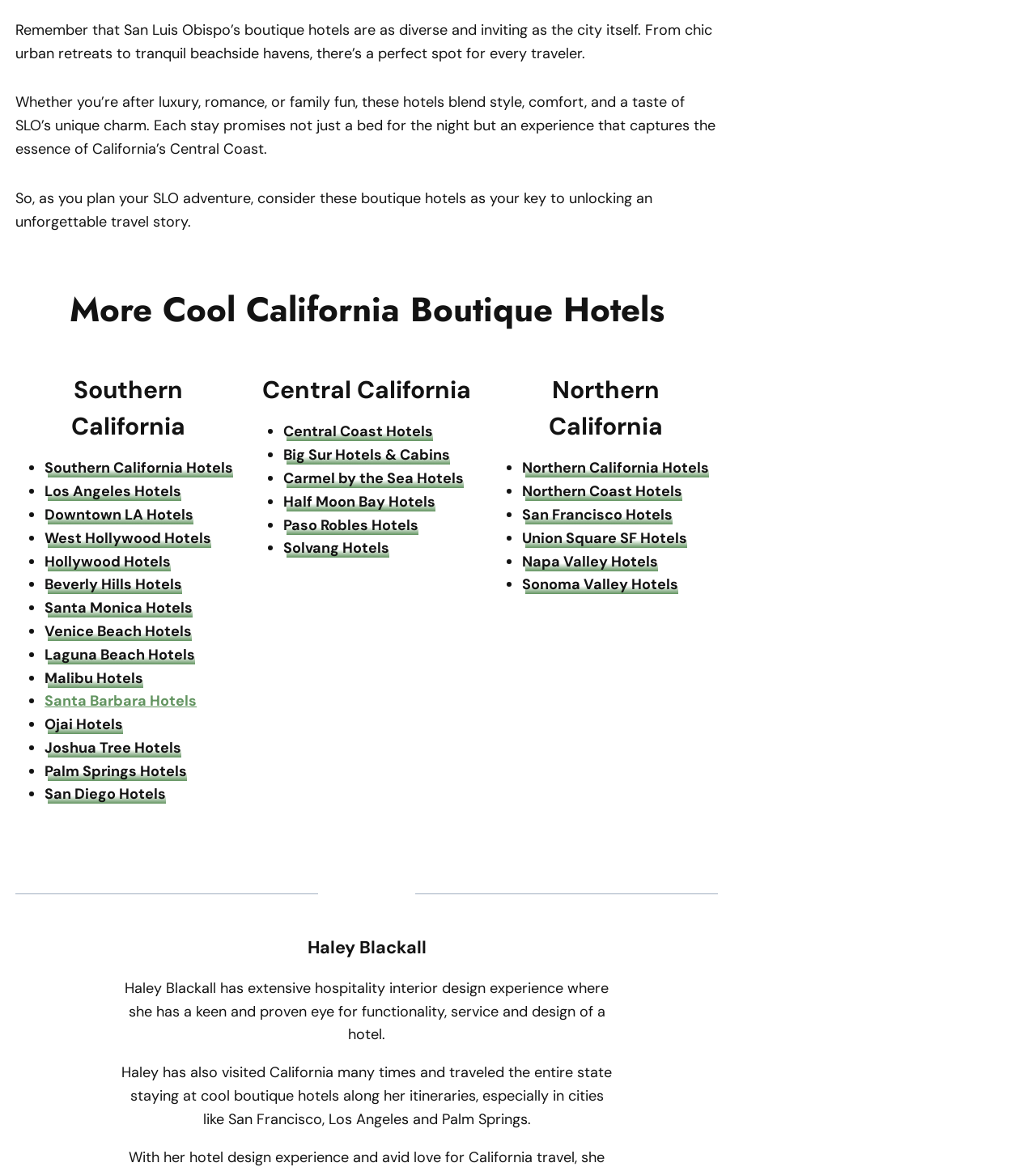What is the tone of the webpage? Examine the screenshot and reply using just one word or a brief phrase.

Informative